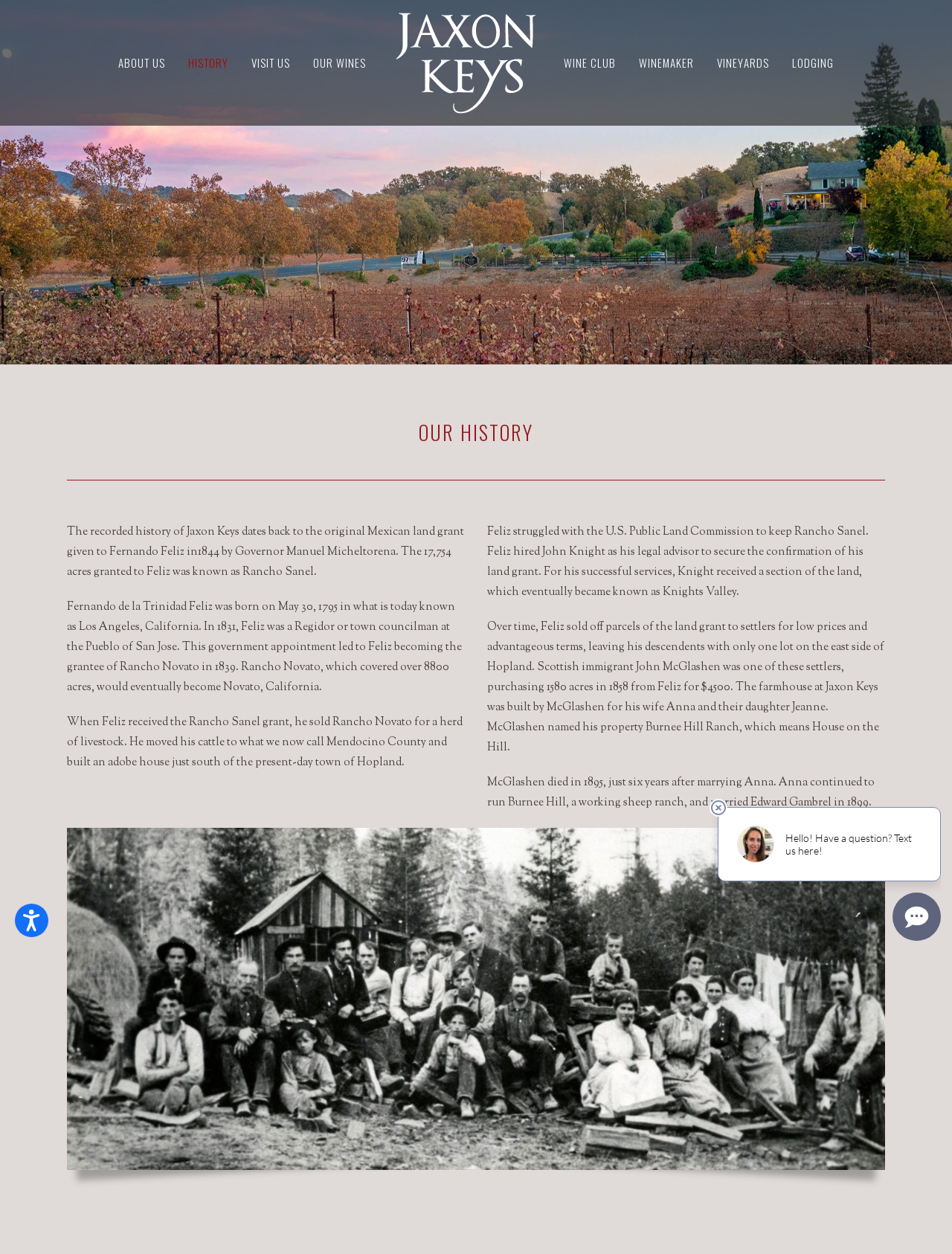Indicate the bounding box coordinates of the element that must be clicked to execute the instruction: "Contact Jaxon Keys Winery via email". The coordinates should be given as four float numbers between 0 and 1, i.e., [left, top, right, bottom].

[0.07, 0.579, 0.193, 0.592]